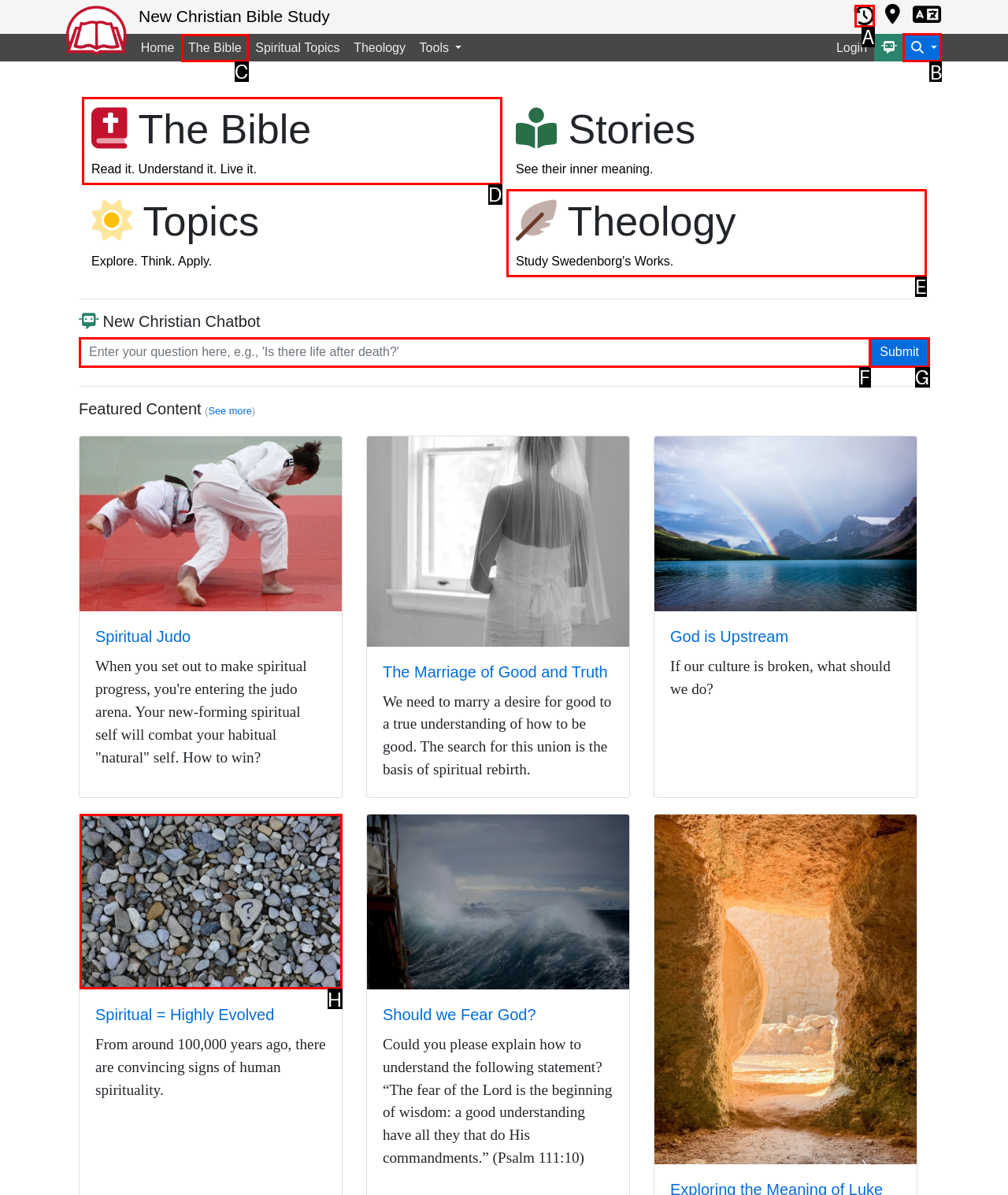Determine the letter of the element I should select to fulfill the following instruction: Search for something. Just provide the letter.

B